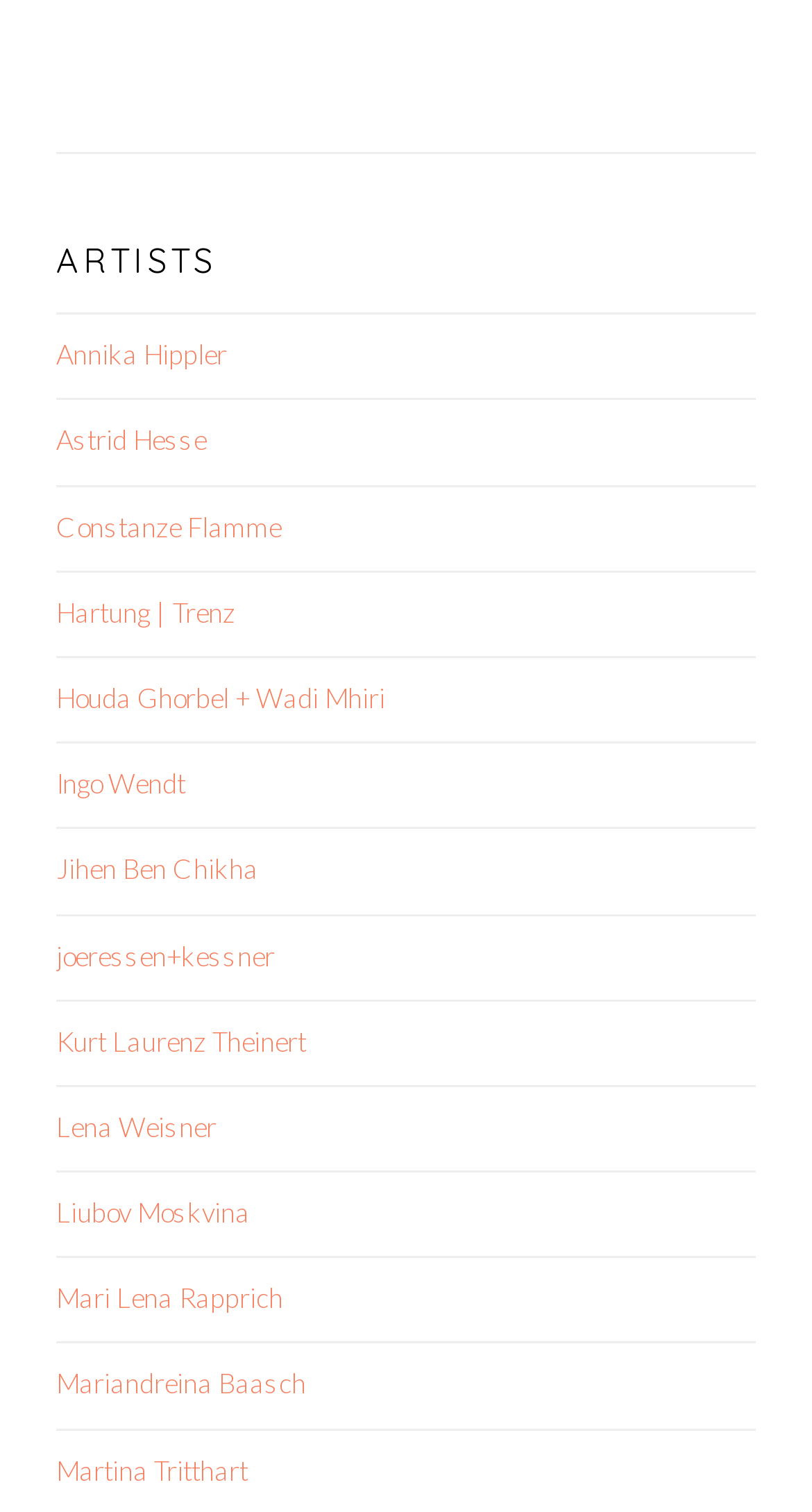Locate the bounding box coordinates of the area to click to fulfill this instruction: "Visit Ingo Wendt's page". The bounding box should be presented as four float numbers between 0 and 1, in the order [left, top, right, bottom].

[0.069, 0.507, 0.228, 0.529]